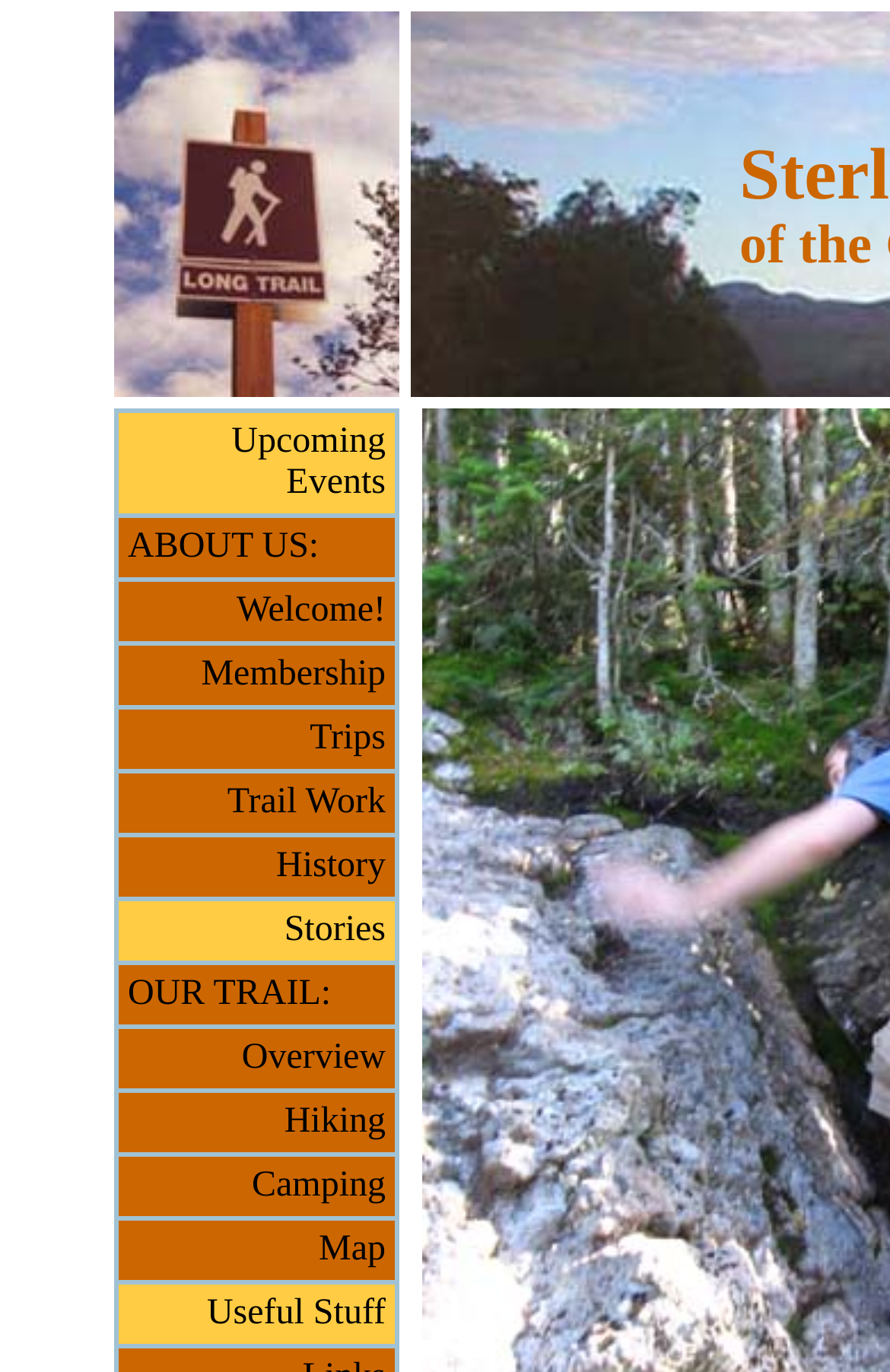Identify the bounding box coordinates for the UI element described by the following text: "Stories". Provide the coordinates as four float numbers between 0 and 1, in the format [left, top, right, bottom].

[0.319, 0.664, 0.433, 0.692]